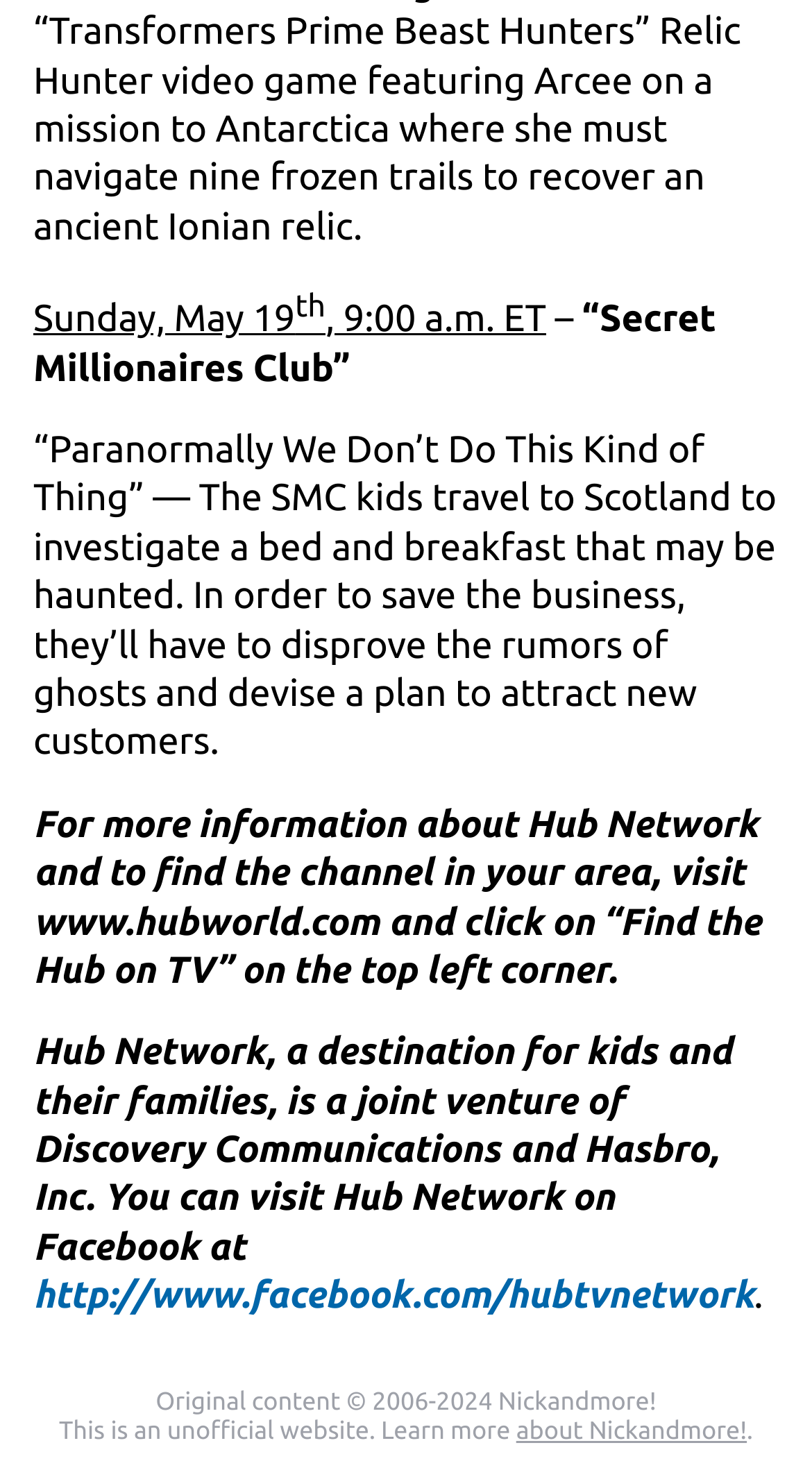Refer to the screenshot and give an in-depth answer to this question: What is the title of the TV show mentioned?

I found the title of the TV show by looking at the text that says '“Secret Millionaires Club”' which is followed by a description of the episode.